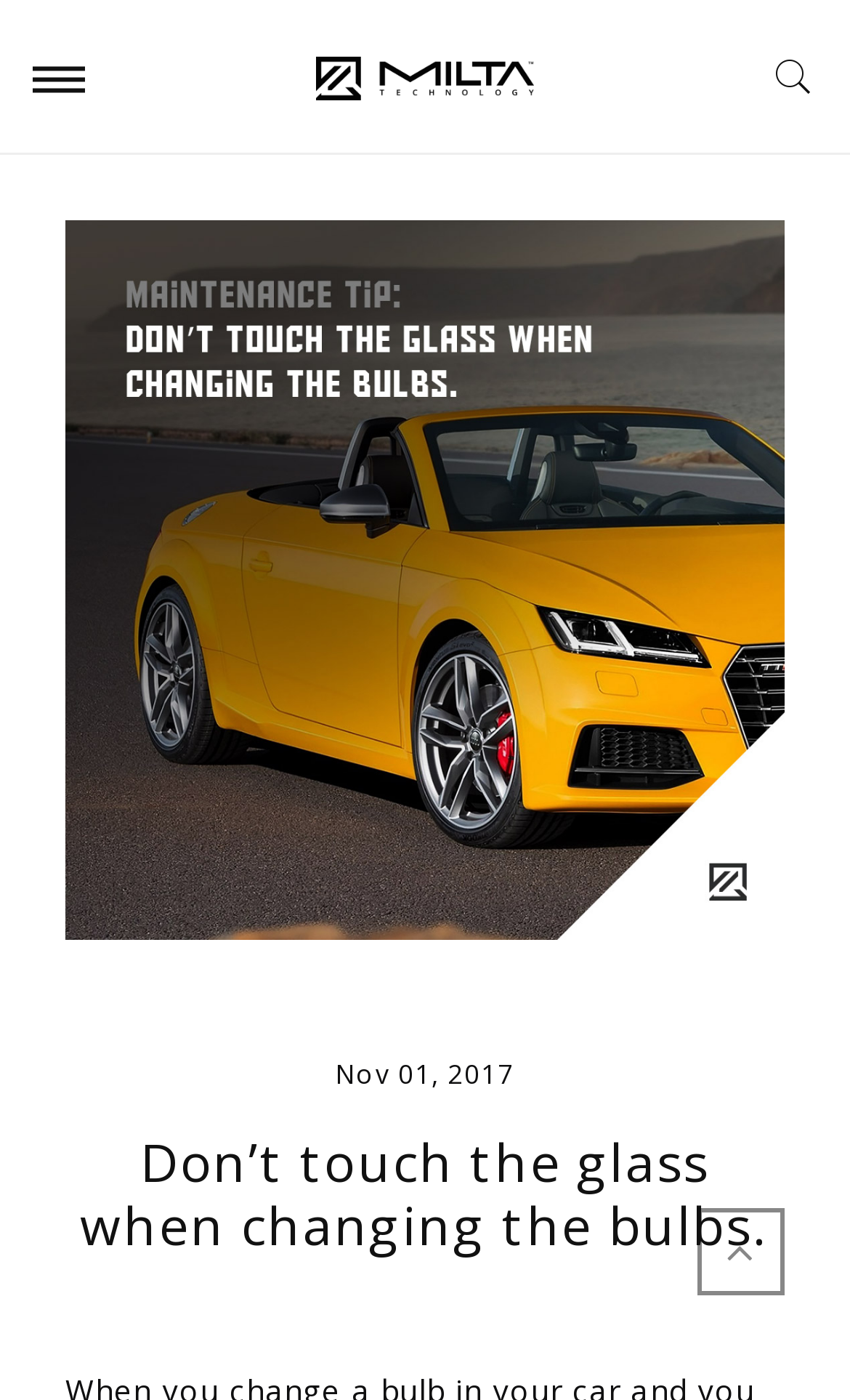How many images are on the webpage?
Answer with a single word or short phrase according to what you see in the image.

3